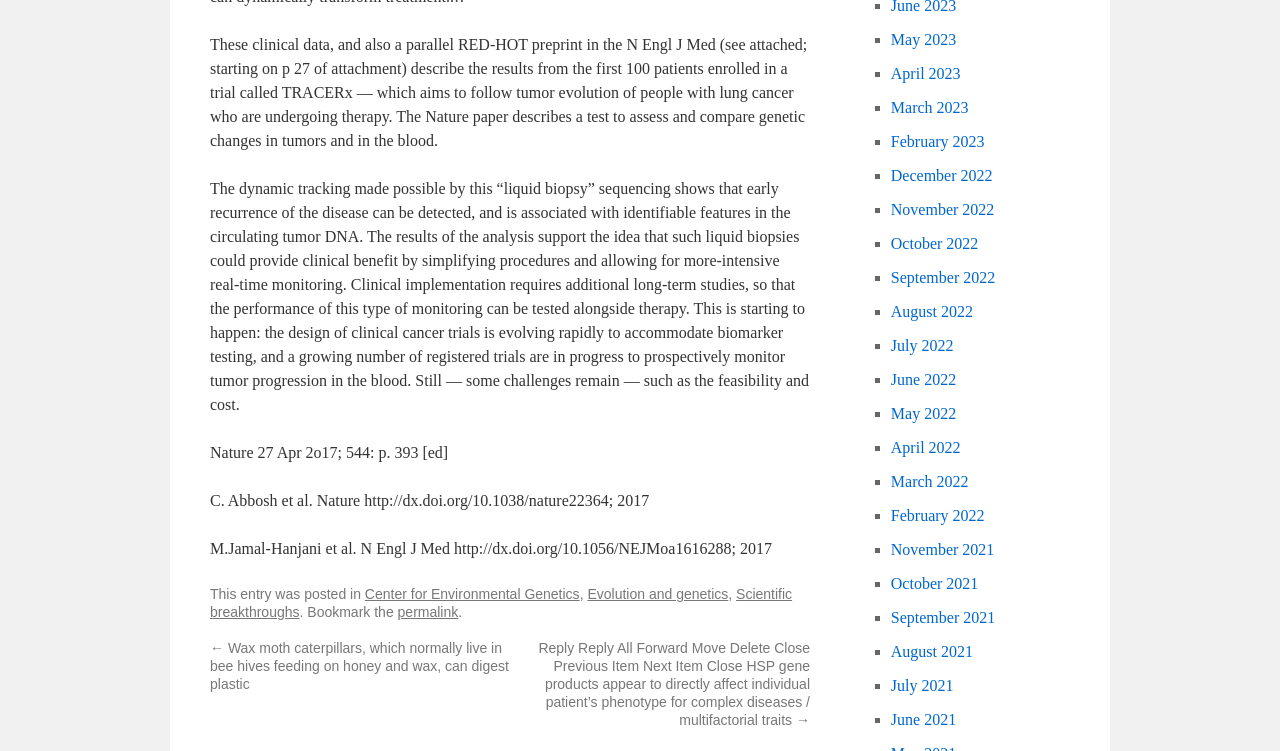Using the information in the image, could you please answer the following question in detail:
What is the purpose of the 'liquid biopsy' sequencing?

The purpose of the 'liquid biopsy' sequencing is to detect early recurrence of the disease, as stated in the text 'The dynamic tracking made possible by this “liquid biopsy” sequencing shows that early recurrence of the disease can be detected'.